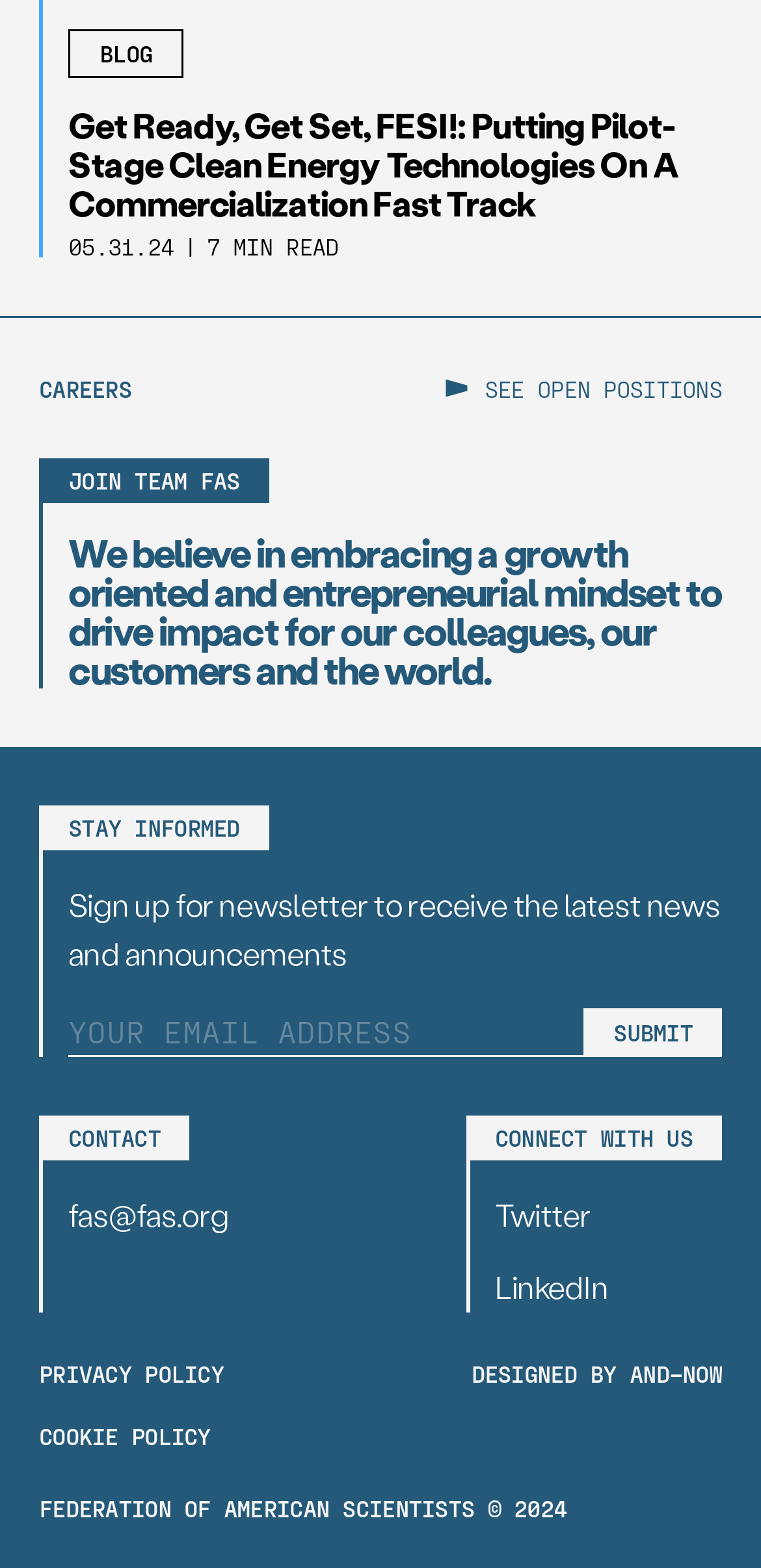Provide the bounding box coordinates of the HTML element this sentence describes: "Cookie Policy".

[0.051, 0.907, 0.277, 0.924]